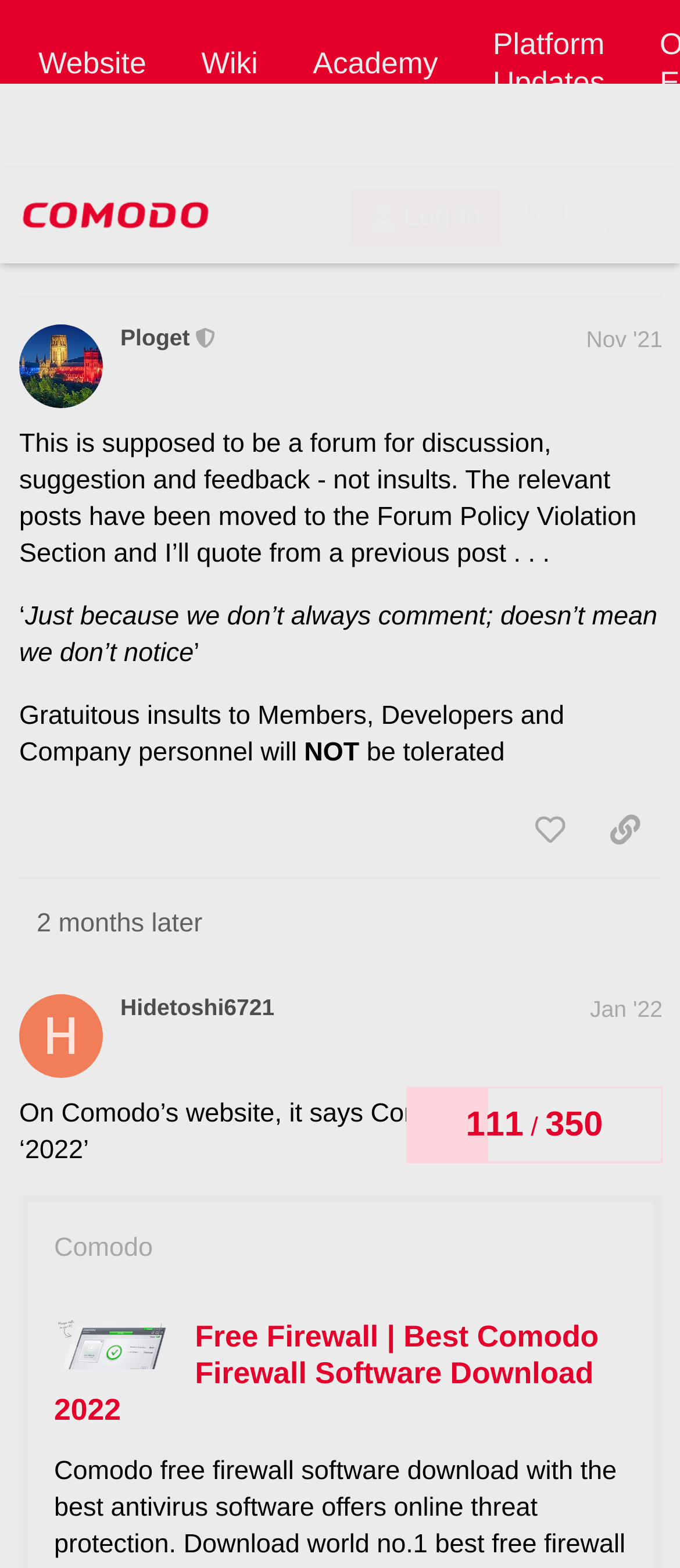Please predict the bounding box coordinates (top-left x, top-left y, bottom-right x, bottom-right y) for the UI element in the screenshot that fits the description: CISfan

[0.177, 0.132, 0.283, 0.15]